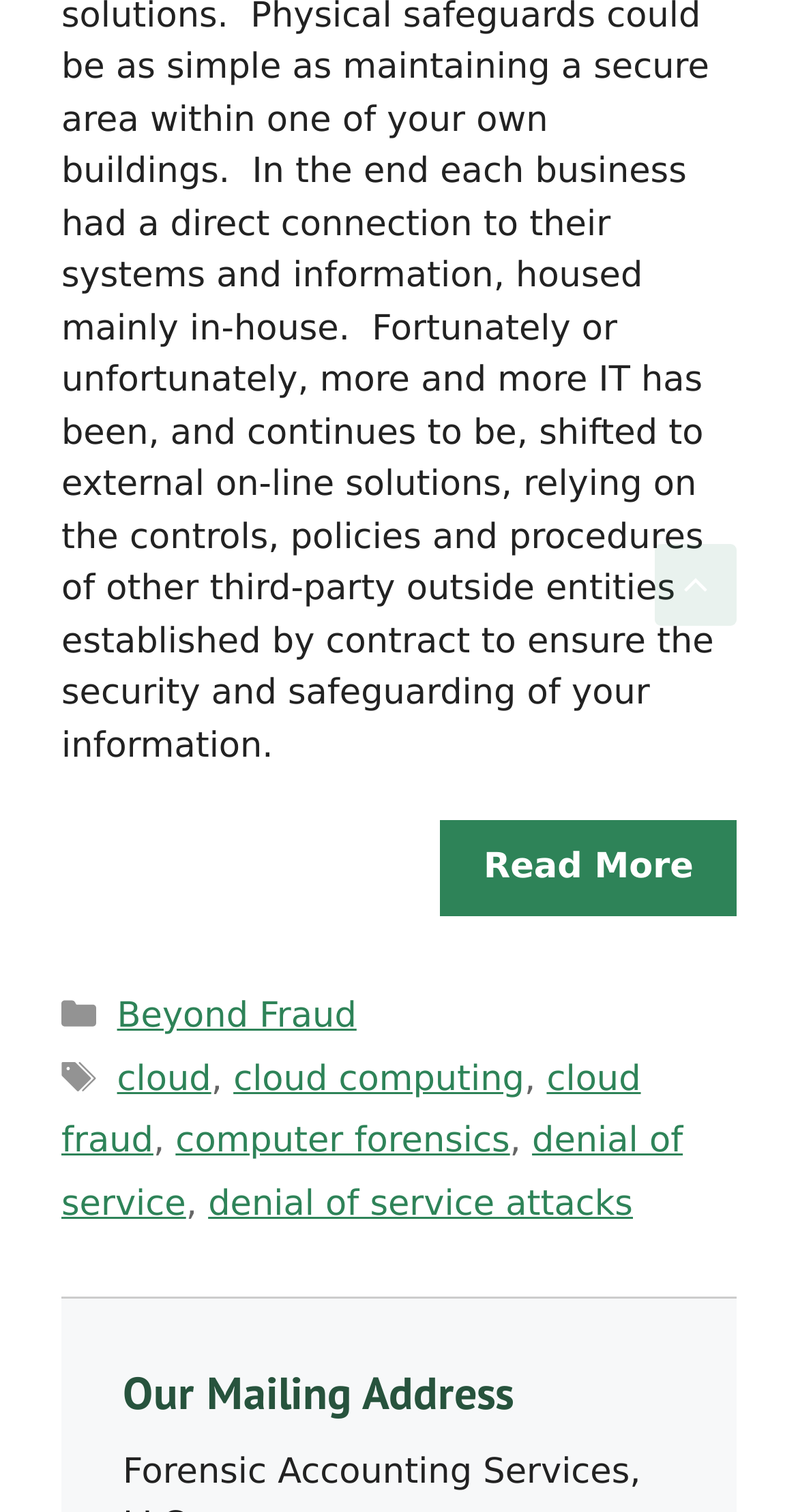What is the topic of the article?
Provide a comprehensive and detailed answer to the question.

The topic of the article can be determined by looking at the link 'Read more about Cloud Computing: Serious Considerations In Externalizing Your Data' which suggests that the article is about cloud computing.